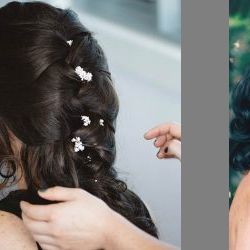Provide an in-depth description of the image.

In this captivating image, a stylist is carefully arranging a client's hair, showcasing a beautifully braided style adorned with delicate floral hairpins. The scene captures an intimate moment in a hair salon, emphasizing the artistry and craftsmanship involved in hairstyling. The soft lighting creates a warm atmosphere, enhancing the elegance of the hairstyle and the attentiveness of the stylist's touch. This image reflects the dedication to personalized hair treatment that emphasizes natural beauty, fitting perfectly into the serene setting of a quaint home studio where clients can feel relaxed and comfortable.